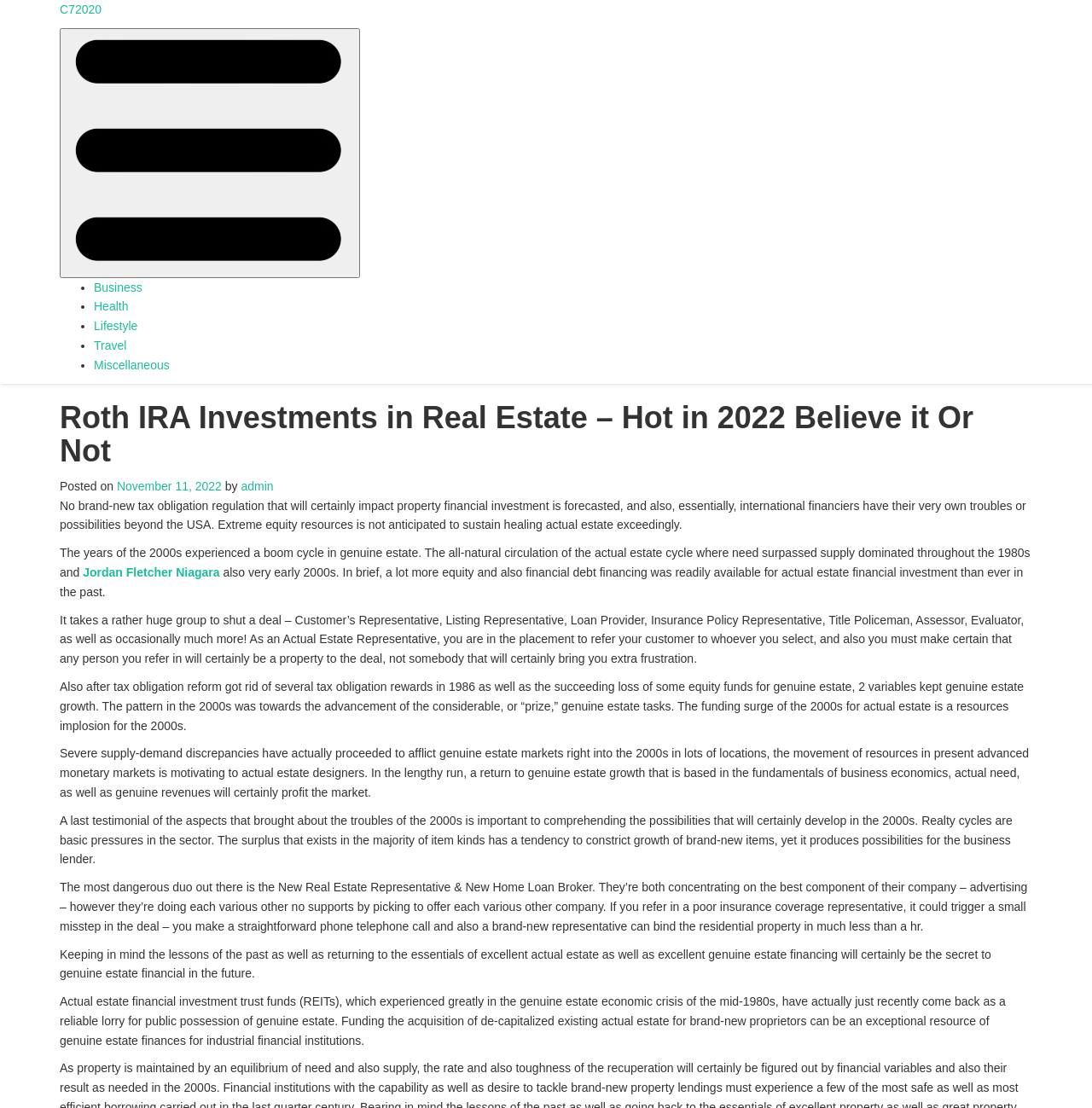Please indicate the bounding box coordinates of the element's region to be clicked to achieve the instruction: "Read the article 'How employers can support staff going through menopause'". Provide the coordinates as four float numbers between 0 and 1, i.e., [left, top, right, bottom].

None